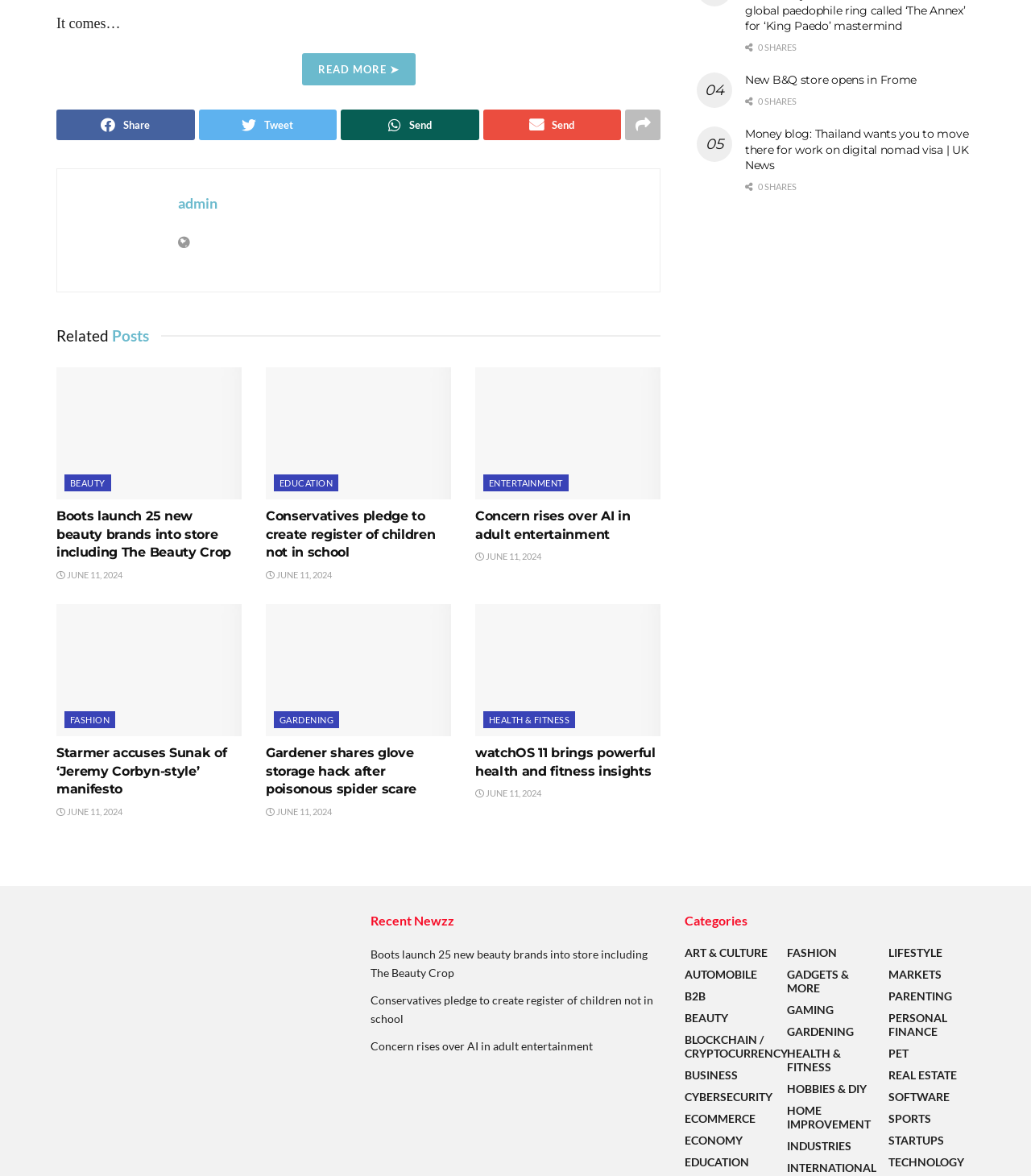Determine the bounding box coordinates of the clickable area required to perform the following instruction: "Click on 'READ MORE'". The coordinates should be represented as four float numbers between 0 and 1: [left, top, right, bottom].

[0.293, 0.046, 0.403, 0.073]